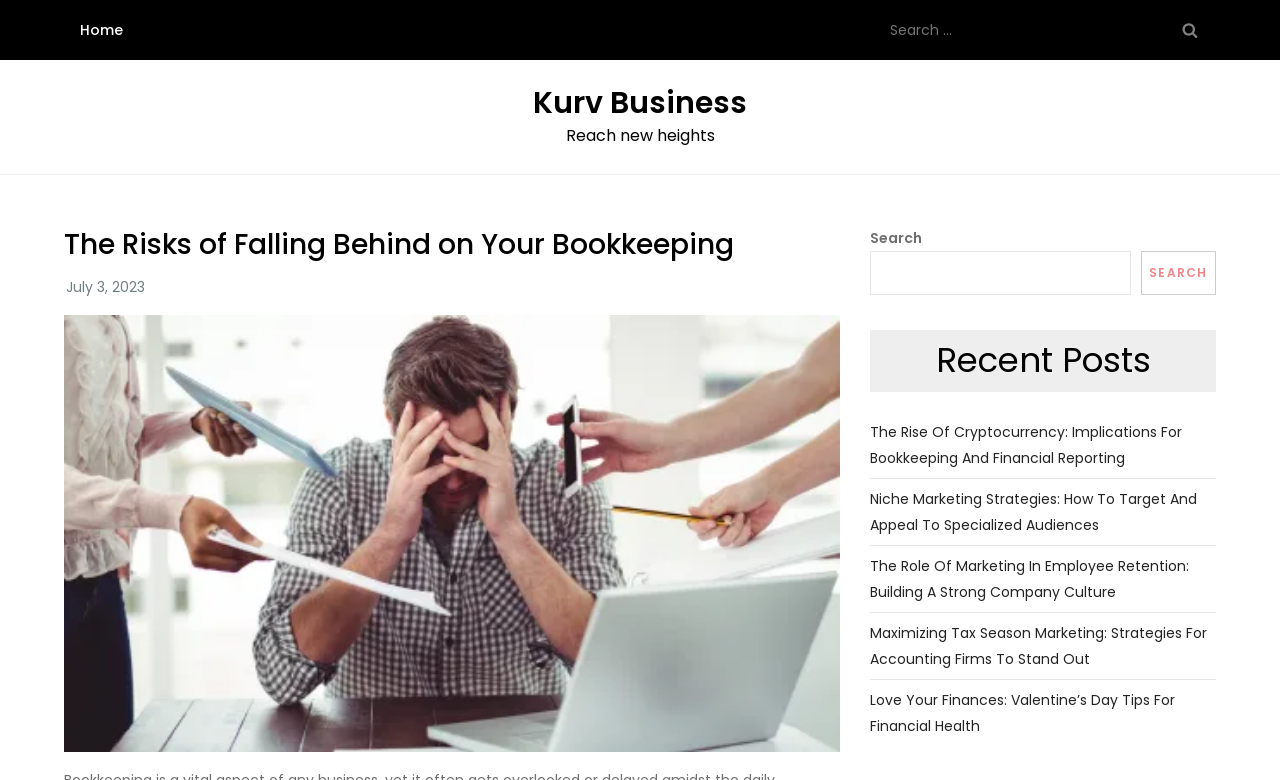Identify the bounding box coordinates for the UI element that matches this description: "parent_node: SEARCH name="s"".

[0.68, 0.322, 0.883, 0.378]